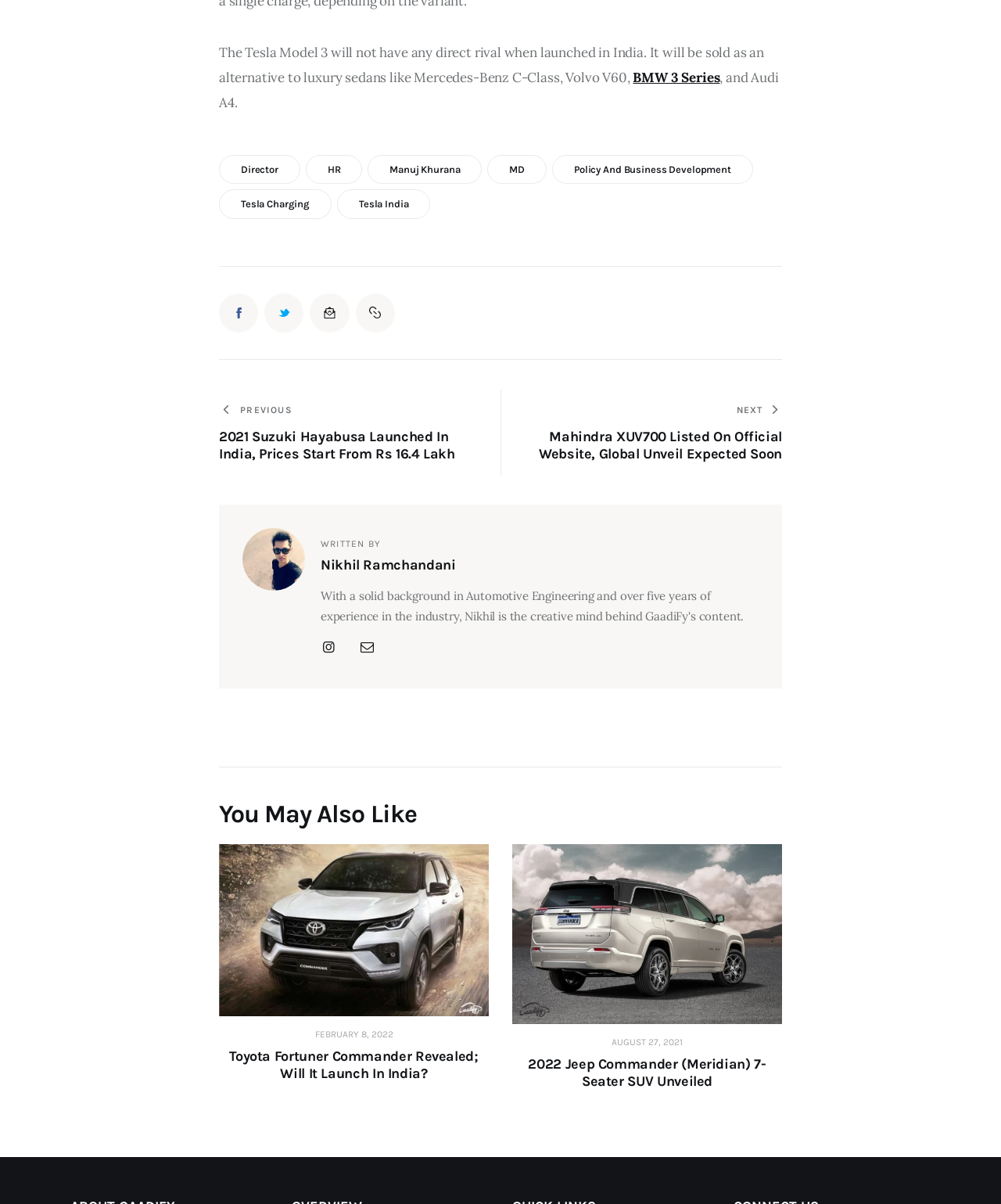What is the topic of the previous post?
Please provide an in-depth and detailed response to the question.

The webpage has a post navigation section that shows the previous post, which is about the 2021 Suzuki Hayabusa being launched in India, with prices starting from Rs 16.4 Lakh.